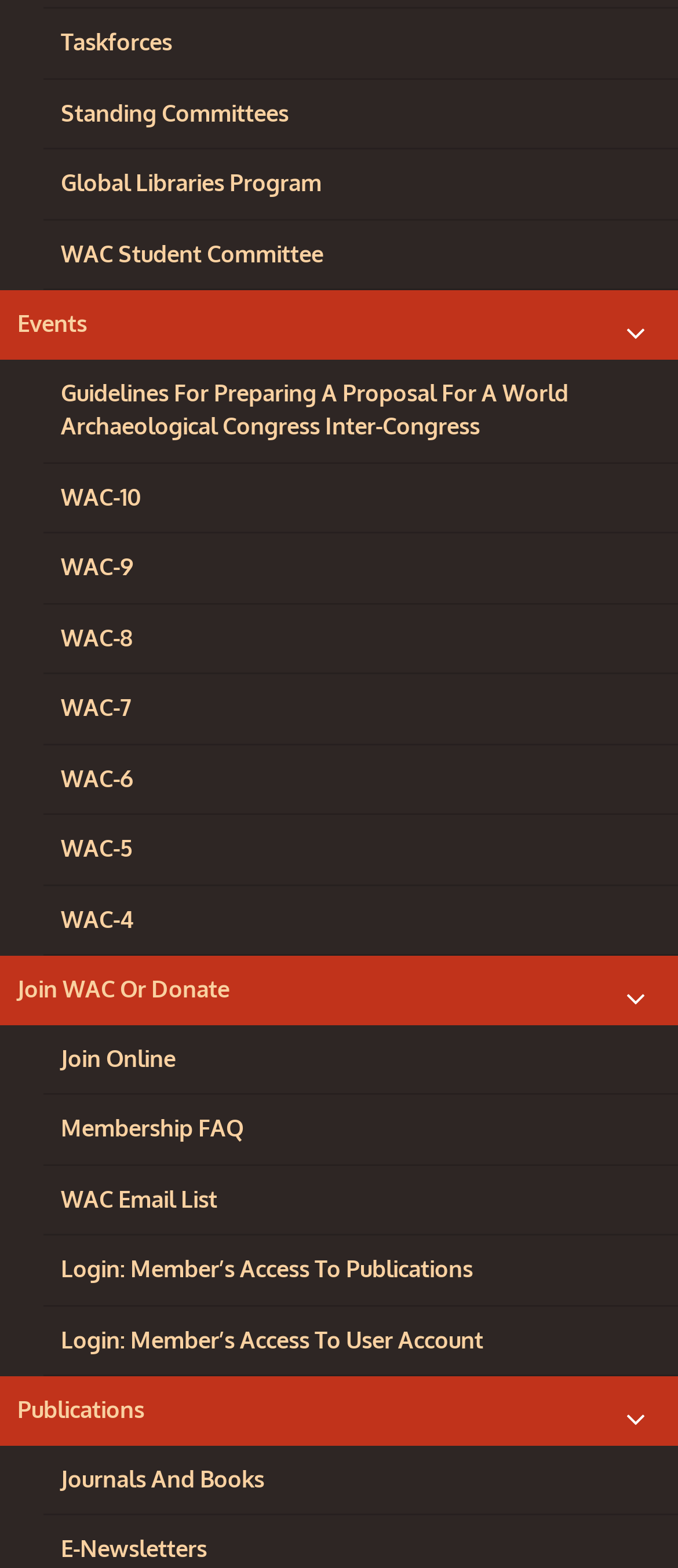What is the first link under 'Publications'?
Provide a short answer using one word or a brief phrase based on the image.

Journals And Books